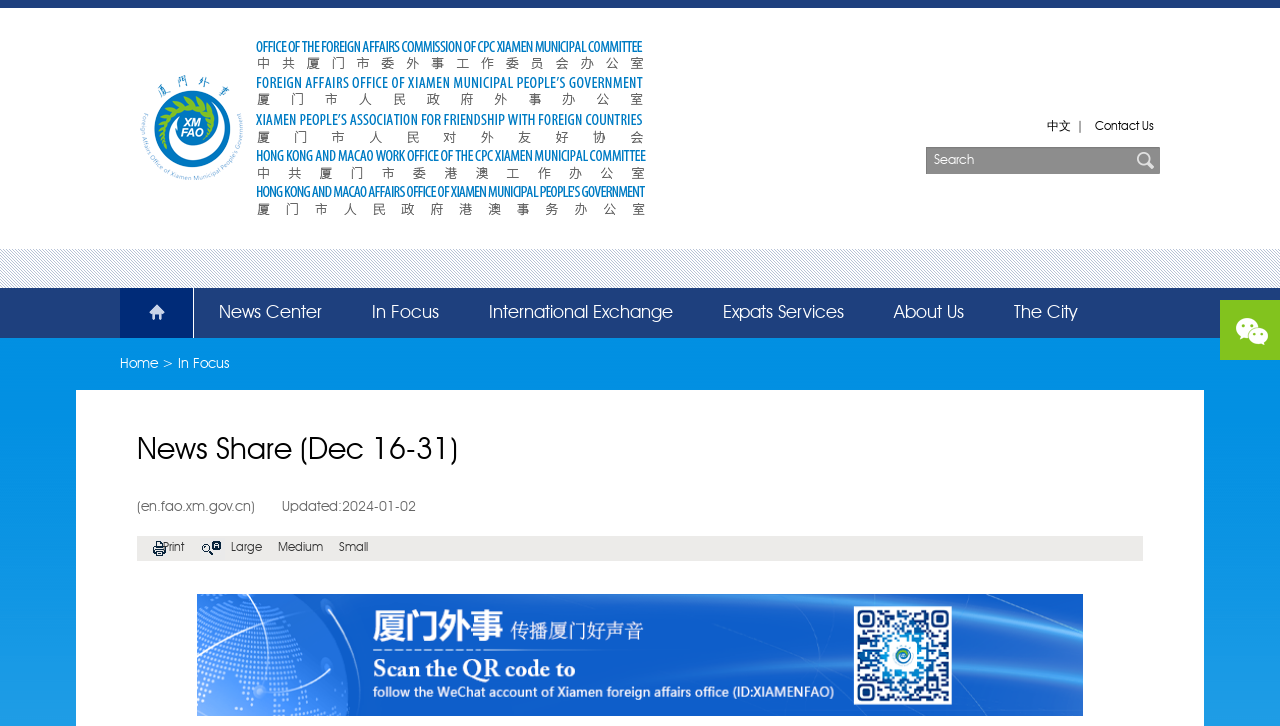What is the language of the webpage?
Based on the image, answer the question with as much detail as possible.

I determined the language of the webpage by looking at the content and the links provided. The links 'Home', 'News Center', 'In Focus', etc. suggest that the webpage is in English.